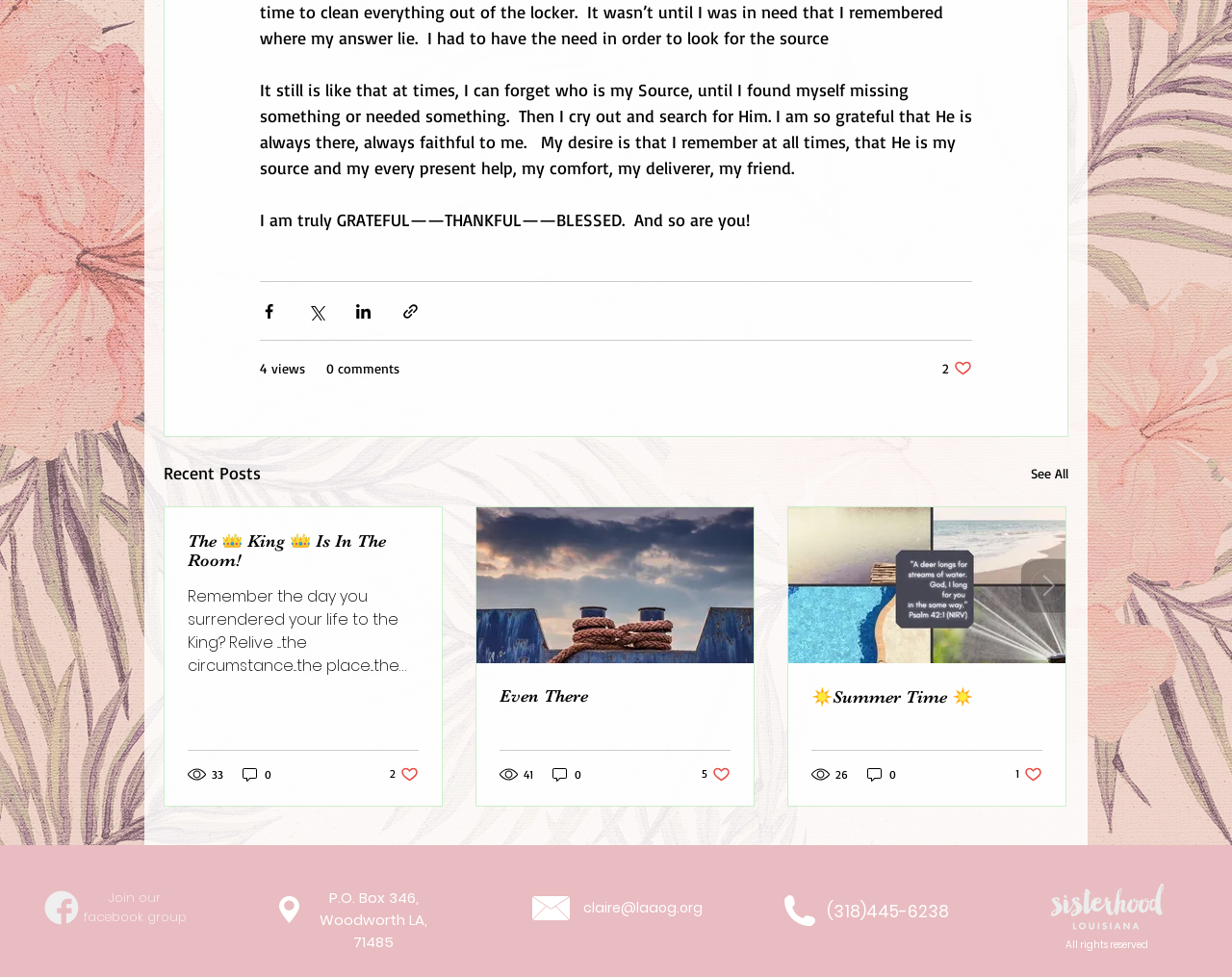Provide the bounding box coordinates of the HTML element this sentence describes: "parent_node: Even There". The bounding box coordinates consist of four float numbers between 0 and 1, i.e., [left, top, right, bottom].

[0.387, 0.519, 0.612, 0.679]